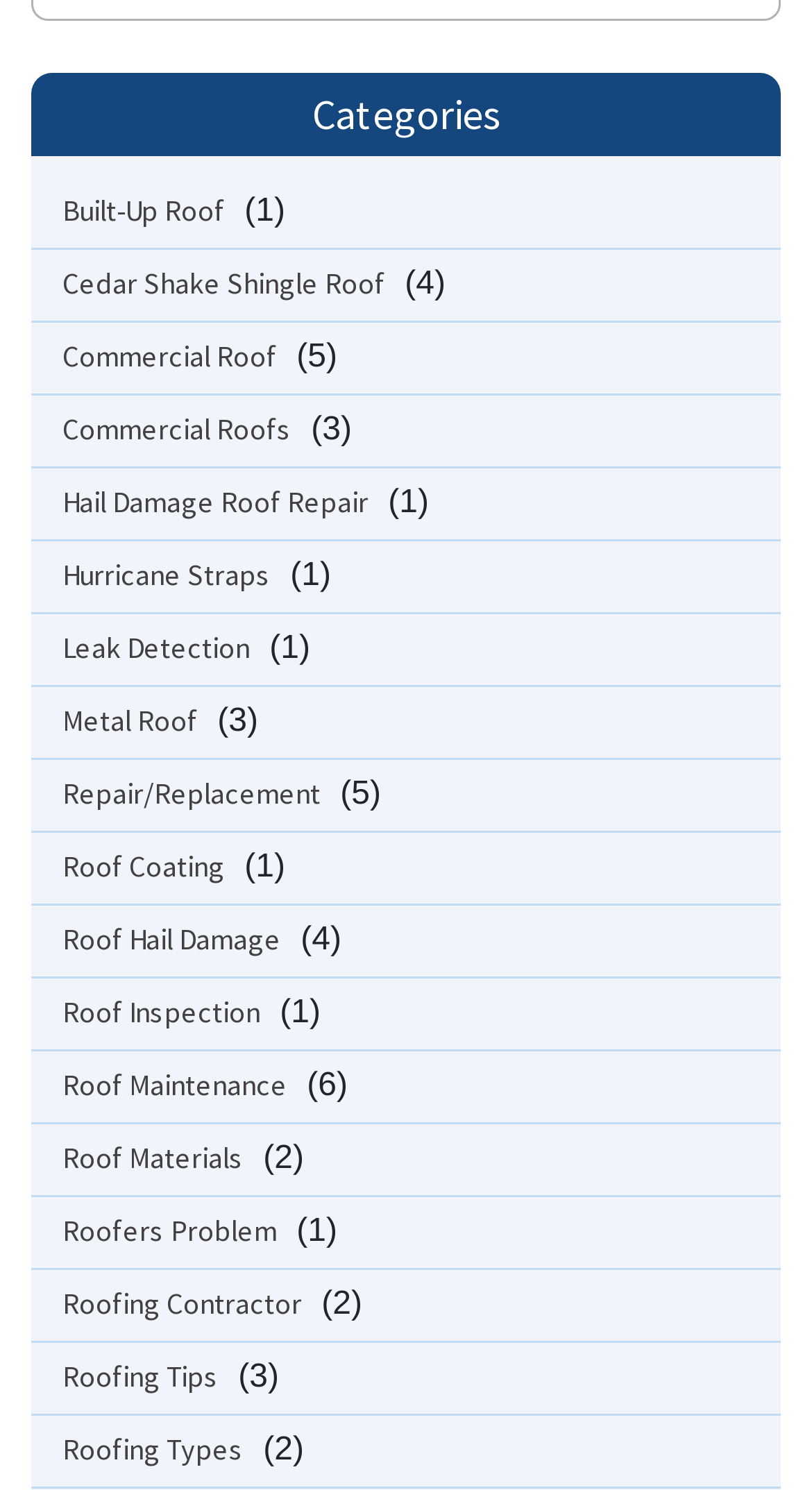Please find the bounding box coordinates of the element that must be clicked to perform the given instruction: "Click on Built-Up Roof". The coordinates should be four float numbers from 0 to 1, i.e., [left, top, right, bottom].

[0.077, 0.128, 0.29, 0.155]